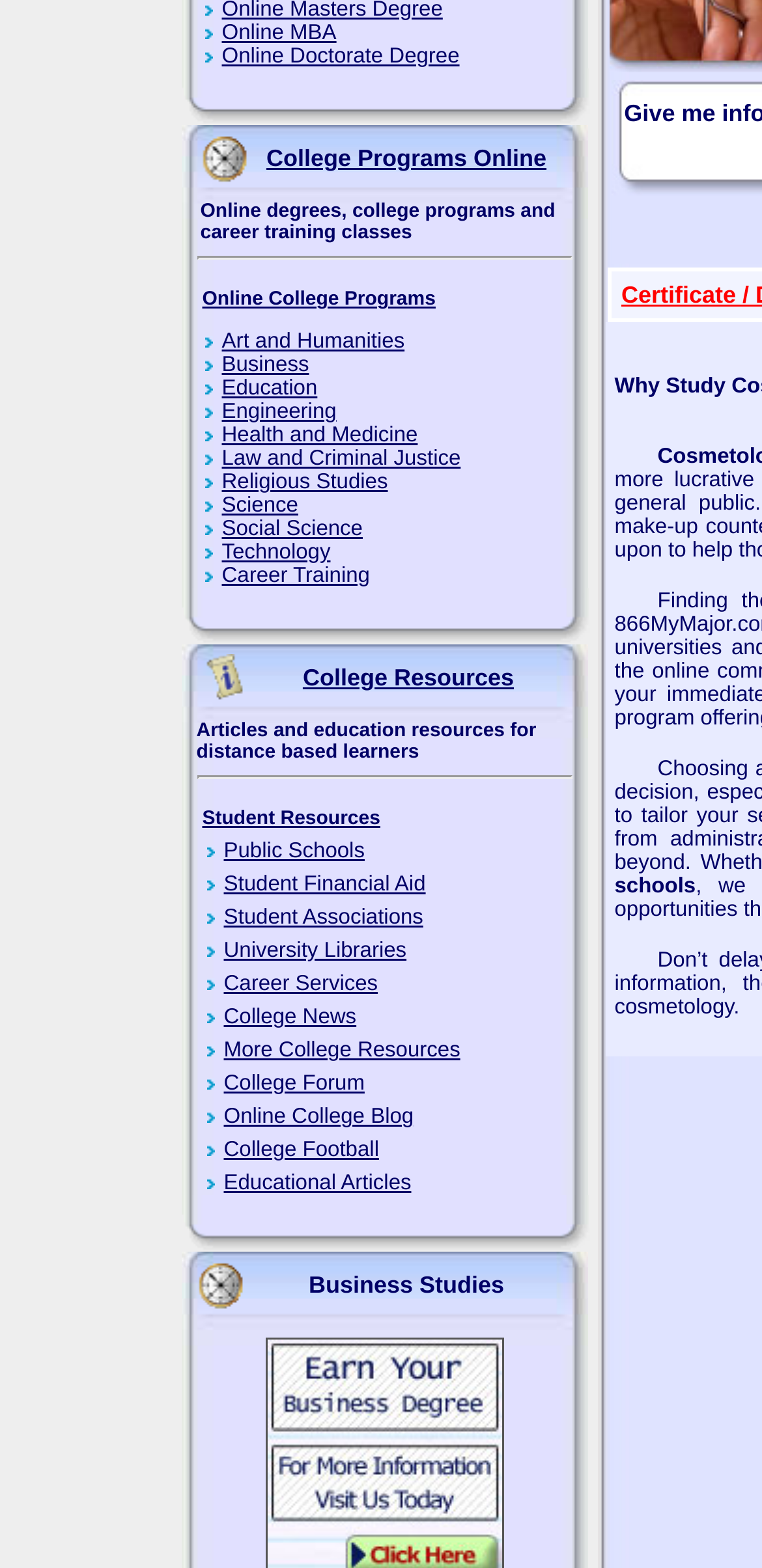Given the element description Business, specify the bounding box coordinates of the corresponding UI element in the format (top-left x, top-left y, bottom-right x, bottom-right y). All values must be between 0 and 1.

[0.268, 0.225, 0.753, 0.24]